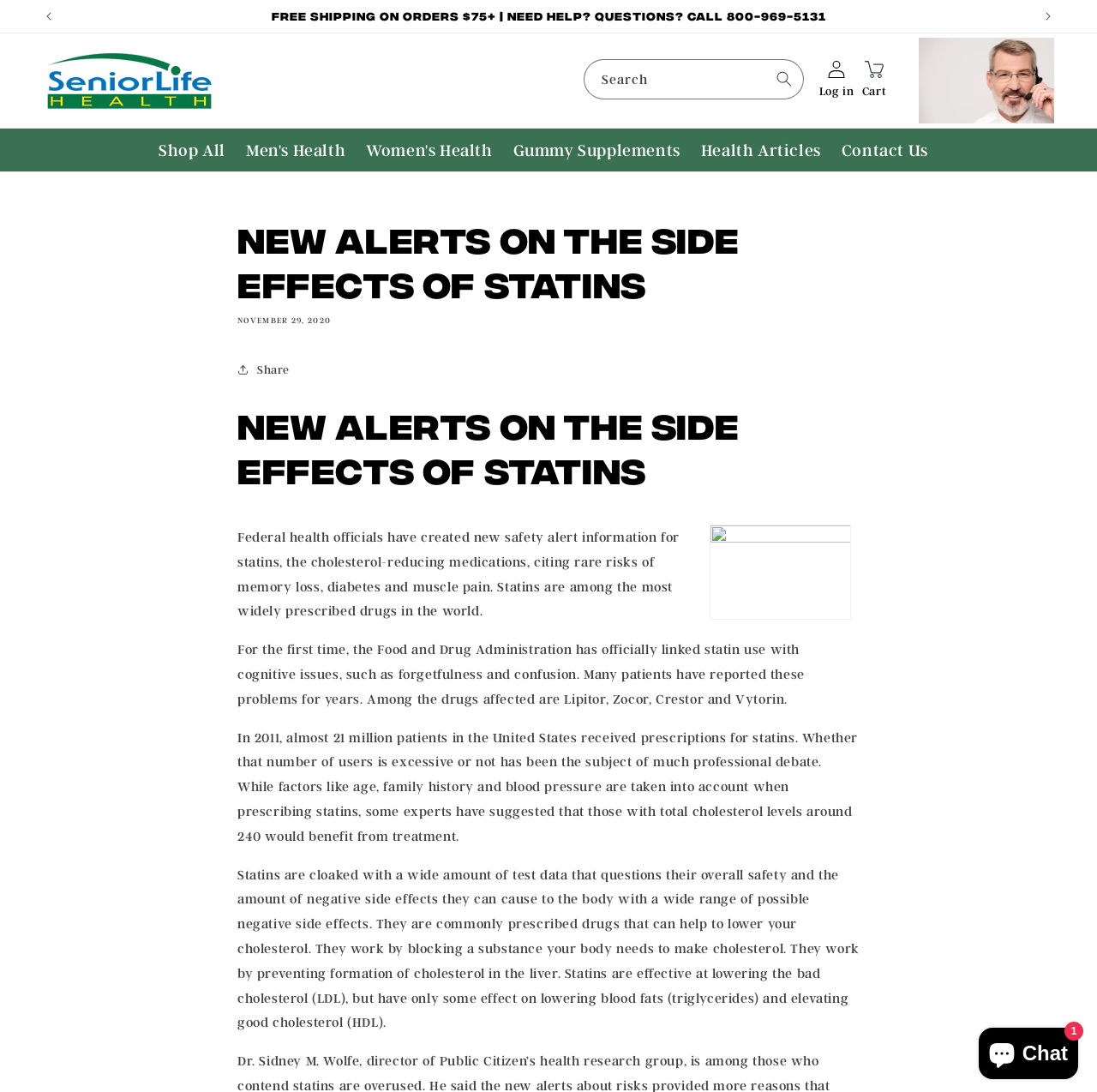What is the phone number for customer support?
Give a detailed explanation using the information visible in the image.

I found this information in the announcement bar at the top of the page, which displays the text 'FREE SHIPPING ON ORDERS $75+ | NEED HELP? QUESTIONS? CALL 800-969-5131'.